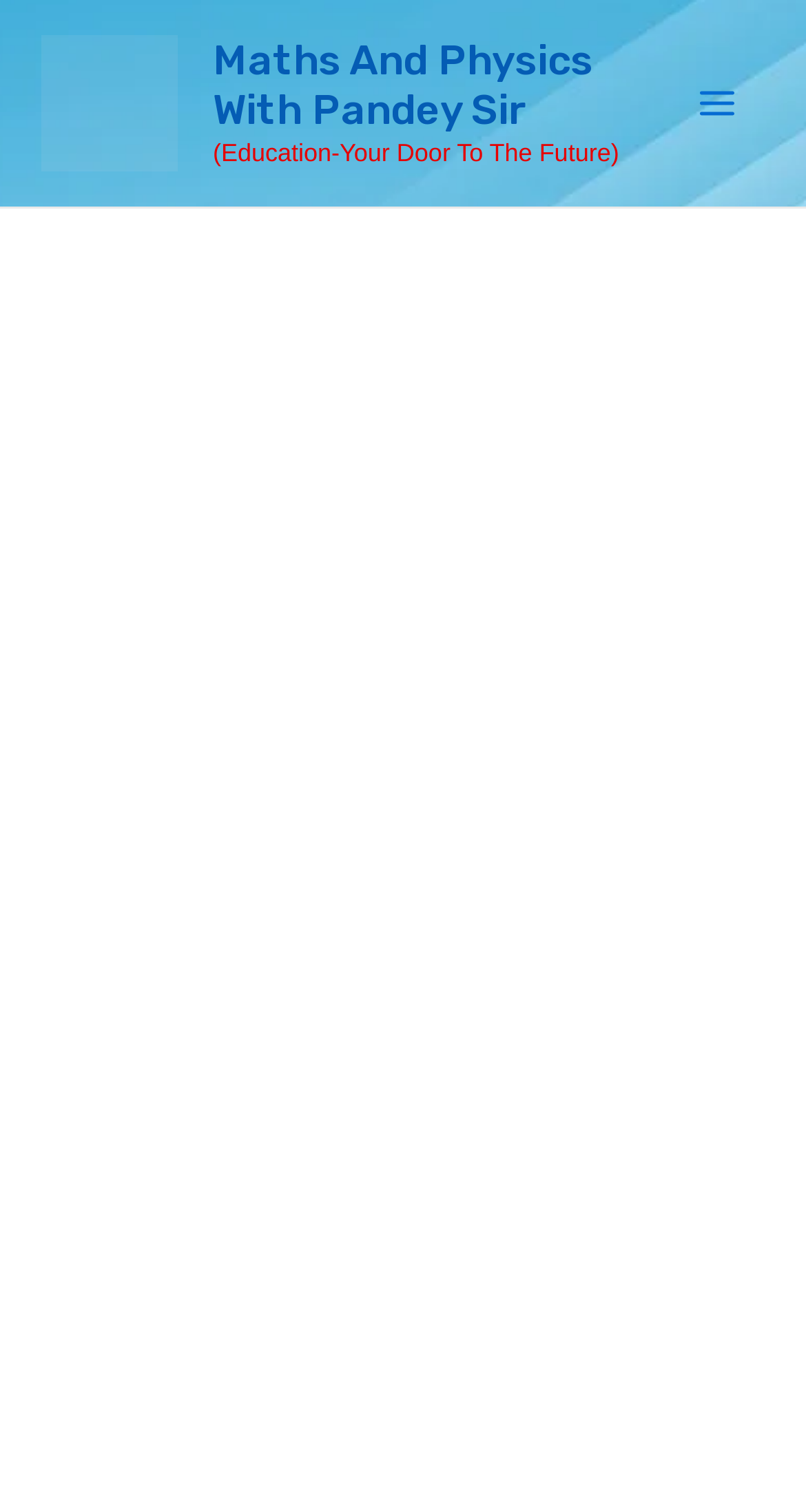Look at the image and write a detailed answer to the question: 
What is the name of the website?

The name of the website can be determined by looking at the link and image elements at the top of the webpage, which both have the text 'Maths And Physics With Pandey Sir'. This suggests that this is the name of the website.